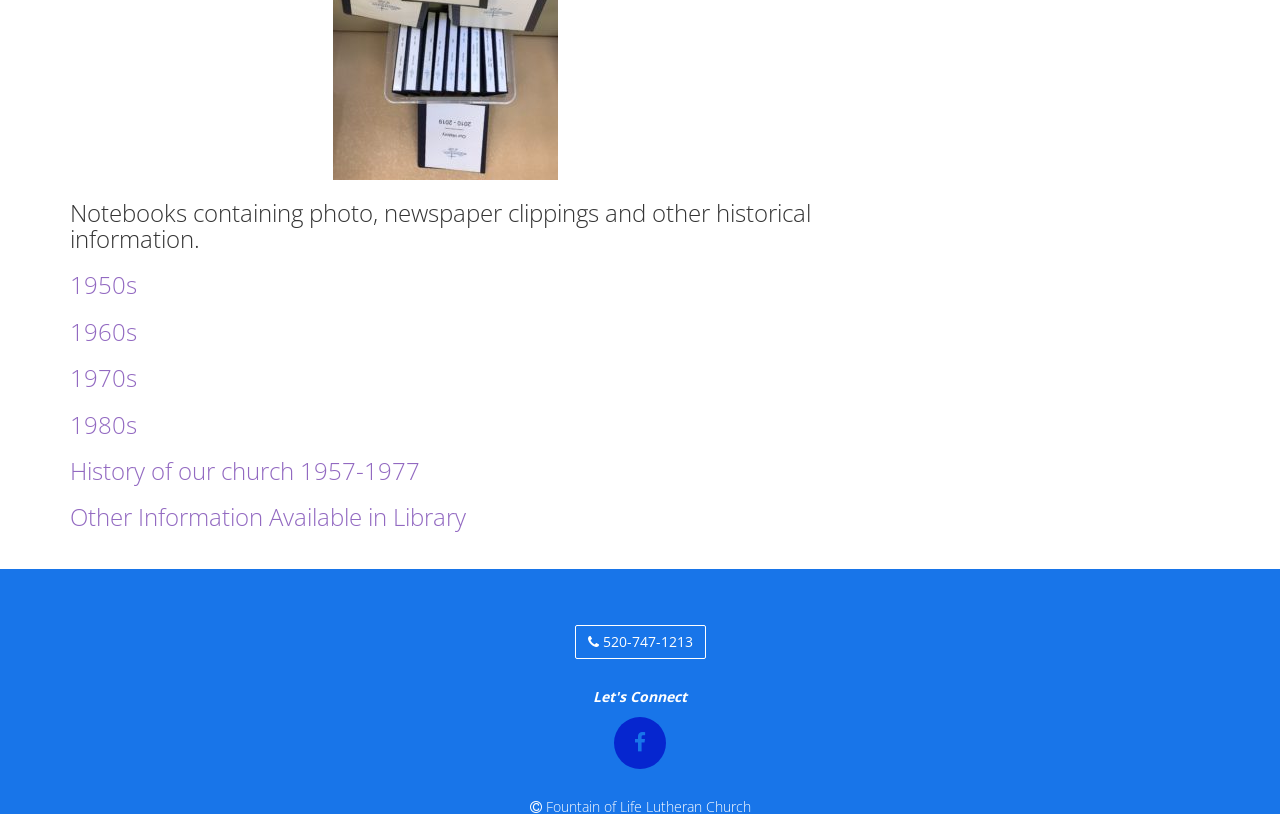Locate the bounding box coordinates of the UI element described by: "Other Information Available in Library". Provide the coordinates as four float numbers between 0 and 1, formatted as [left, top, right, bottom].

[0.055, 0.615, 0.364, 0.655]